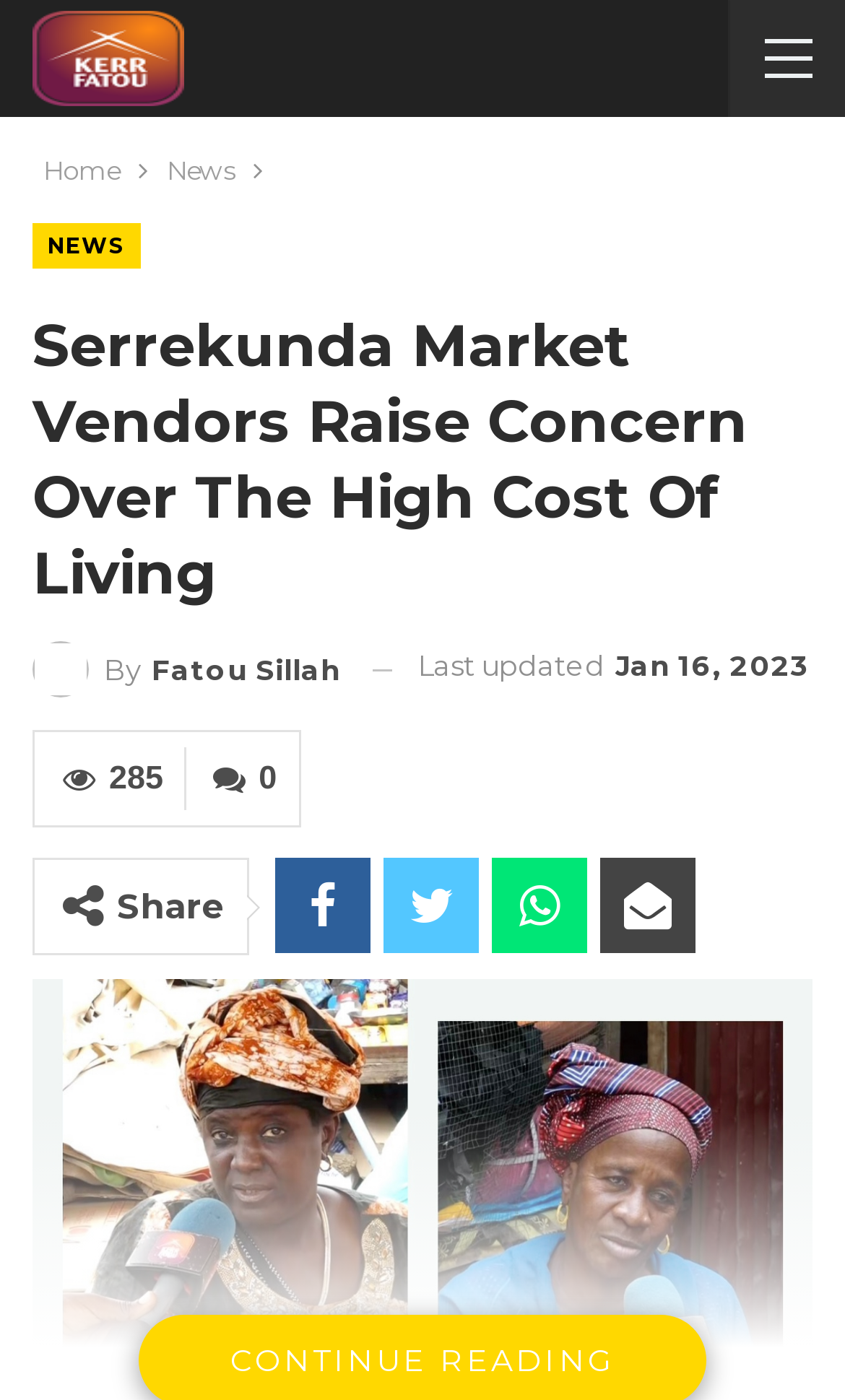When was the news article last updated?
From the details in the image, answer the question comprehensively.

I found the answer by looking at the time element, which has the text 'Last updated Jan 16, 2023'.